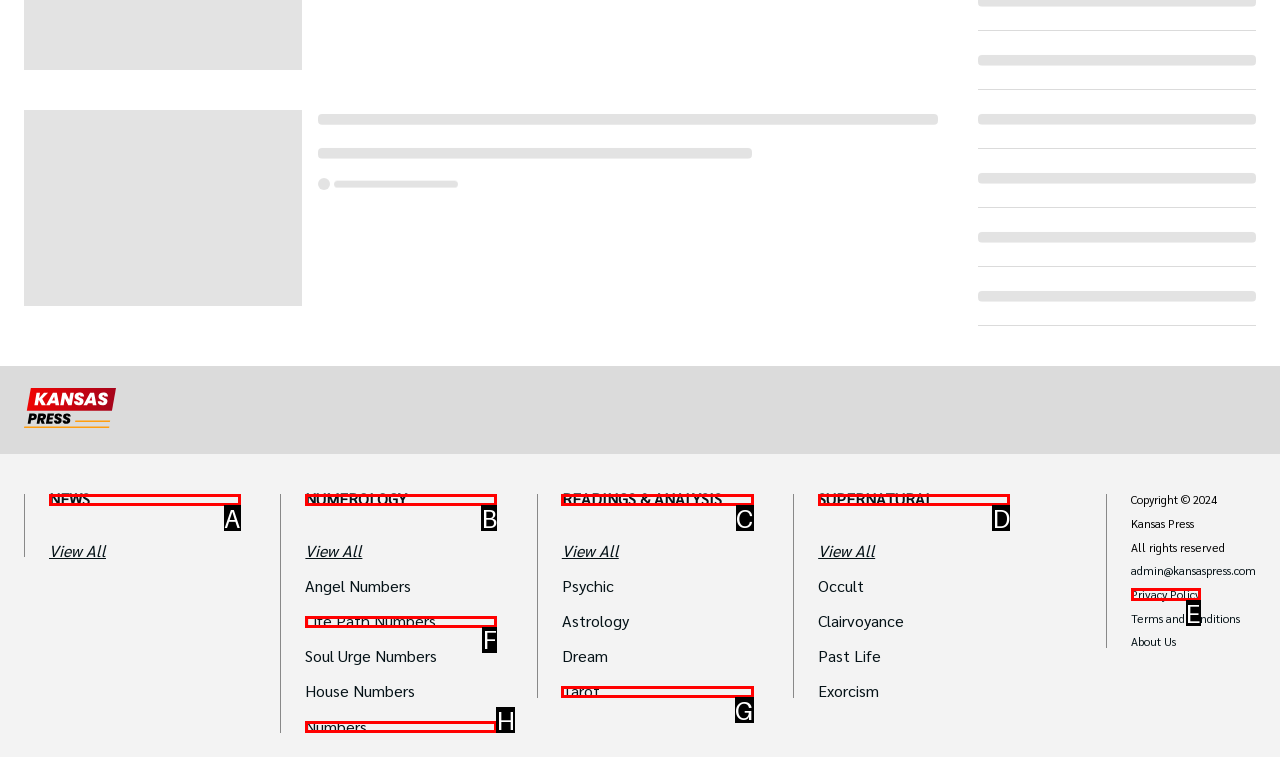Pick the option that corresponds to: Readings & Analysis
Provide the letter of the correct choice.

C